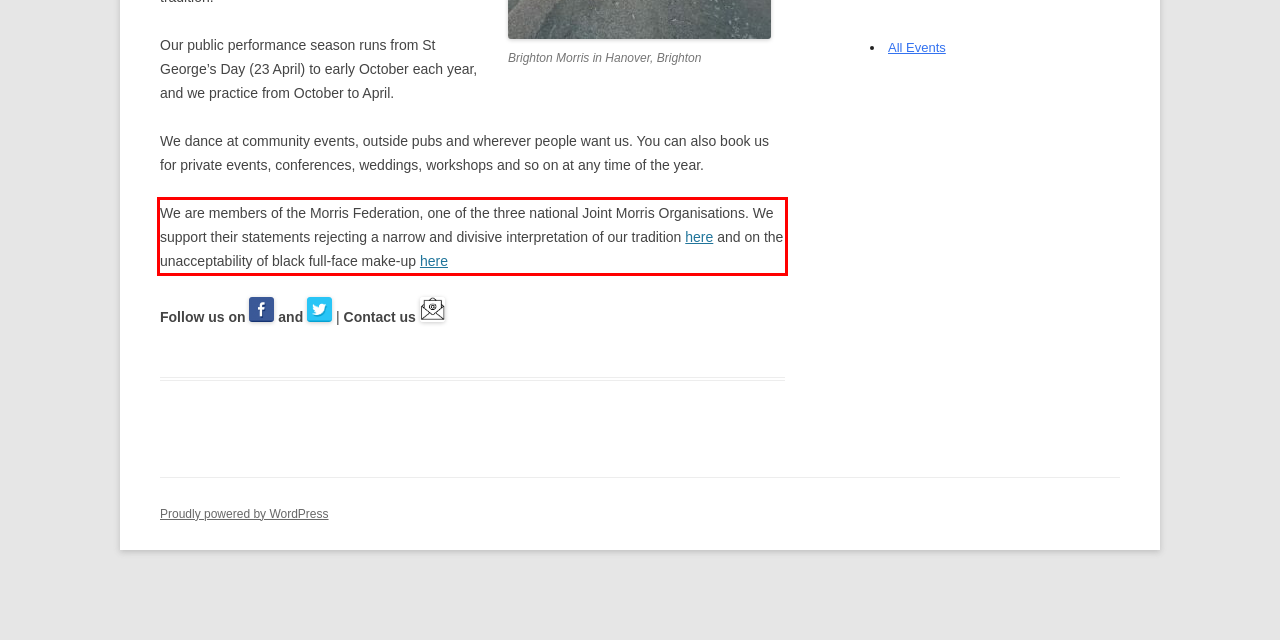Please identify and extract the text content from the UI element encased in a red bounding box on the provided webpage screenshot.

We are members of the Morris Federation, one of the three national Joint Morris Organisations. We support their statements rejecting a narrow and divisive interpretation of our tradition here and on the unacceptability of black full-face make-up here